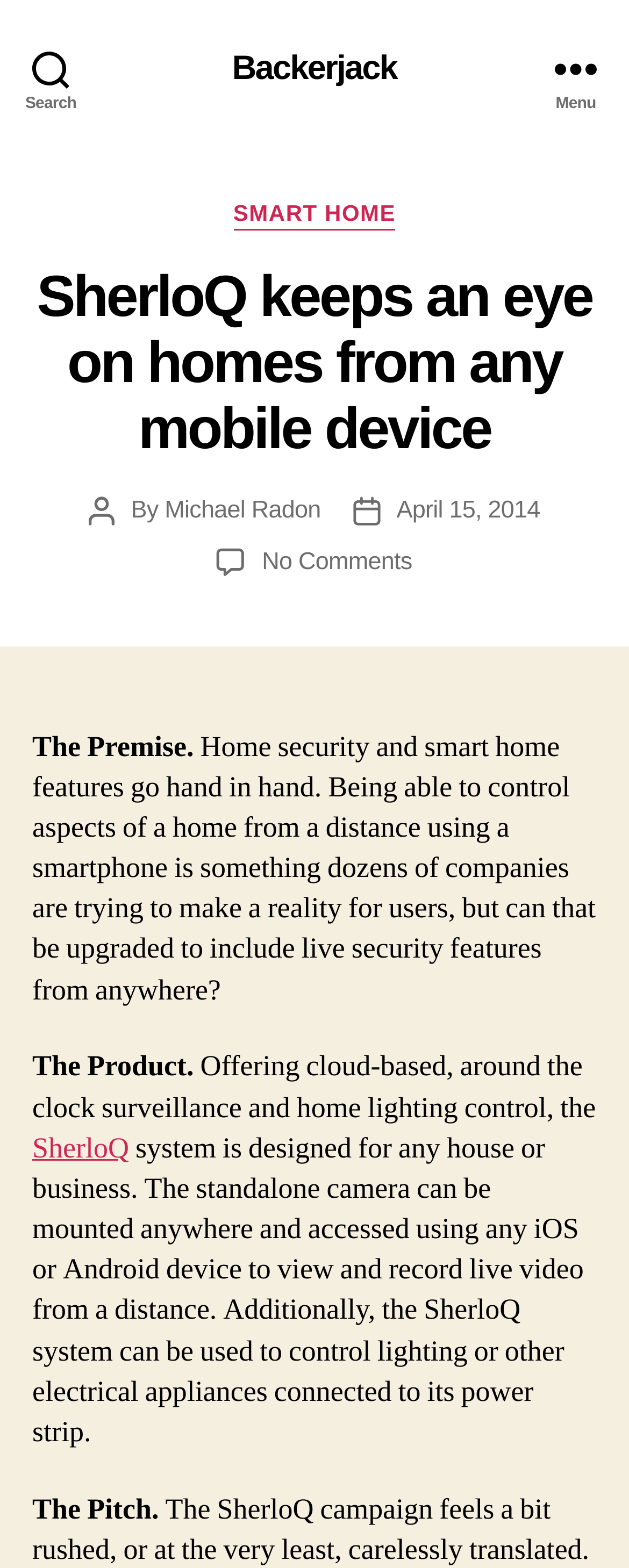Find the bounding box coordinates corresponding to the UI element with the description: "Menu". The coordinates should be formatted as [left, top, right, bottom], with values as floats between 0 and 1.

[0.831, 0.0, 1.0, 0.086]